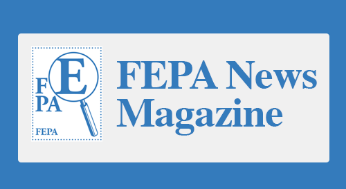Provide a rich and detailed narrative of the image.

The image showcases the logo for the "FEPA News Magazine," prominently displaying the abbreviation "FEPA" along with an illustrated magnifying glass that symbolizes a focus on postal history and philately. The design features a clean, professional look with a combination of blue and gray tones that convey a sense of authority and trust. It serves as a visual entry point for readers interested in updates, articles, and insights related to the Federation of European Philatelic Associations (FEPA). This magazine is a resource for philatelists seeking to stay informed about the latest happenings in the world of stamp collecting and postal history.